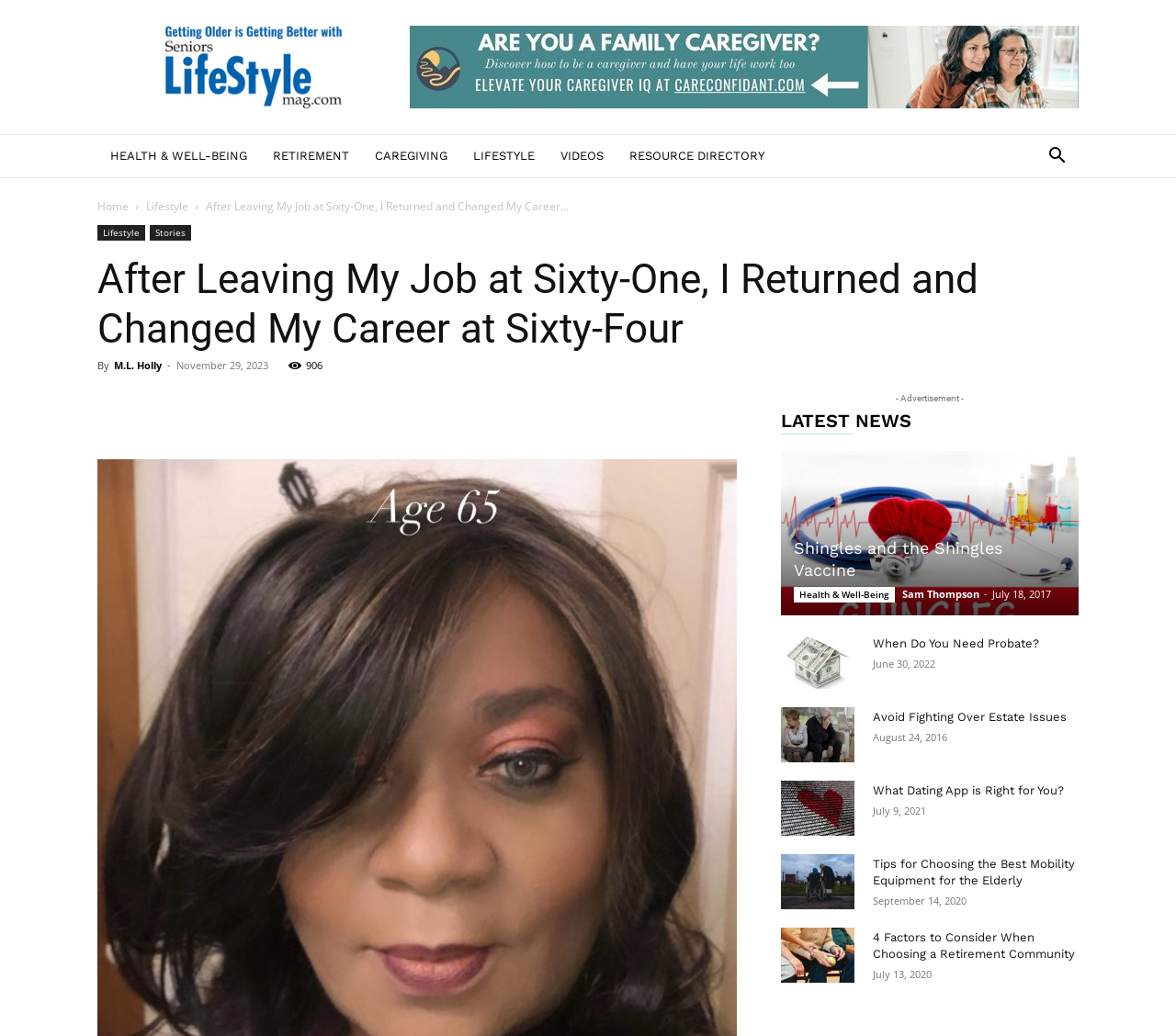Based on the description "Home", find the bounding box of the specified UI element.

[0.083, 0.191, 0.109, 0.207]